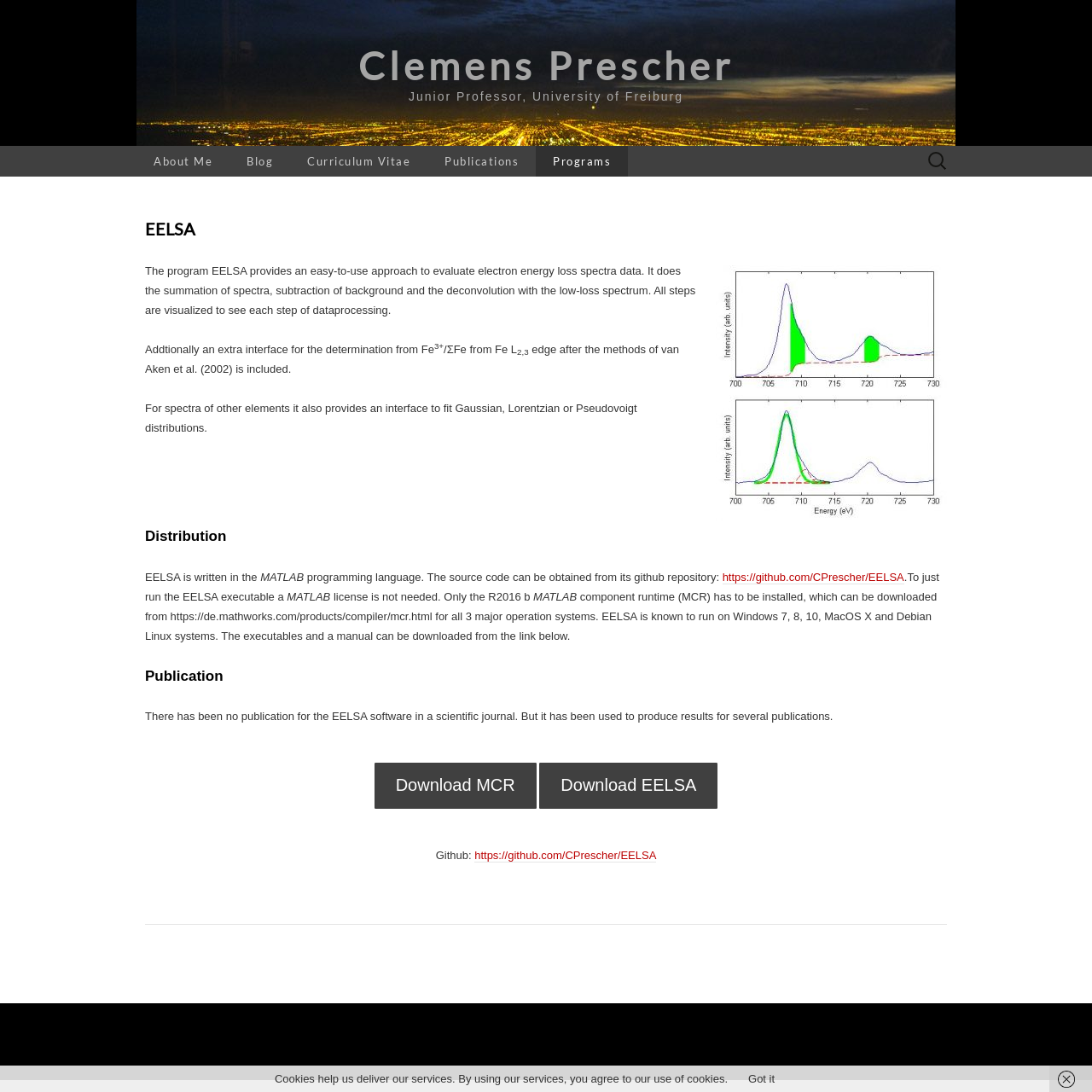Please find the bounding box coordinates of the clickable region needed to complete the following instruction: "Go to the github repository". The bounding box coordinates must consist of four float numbers between 0 and 1, i.e., [left, top, right, bottom].

[0.435, 0.777, 0.601, 0.79]